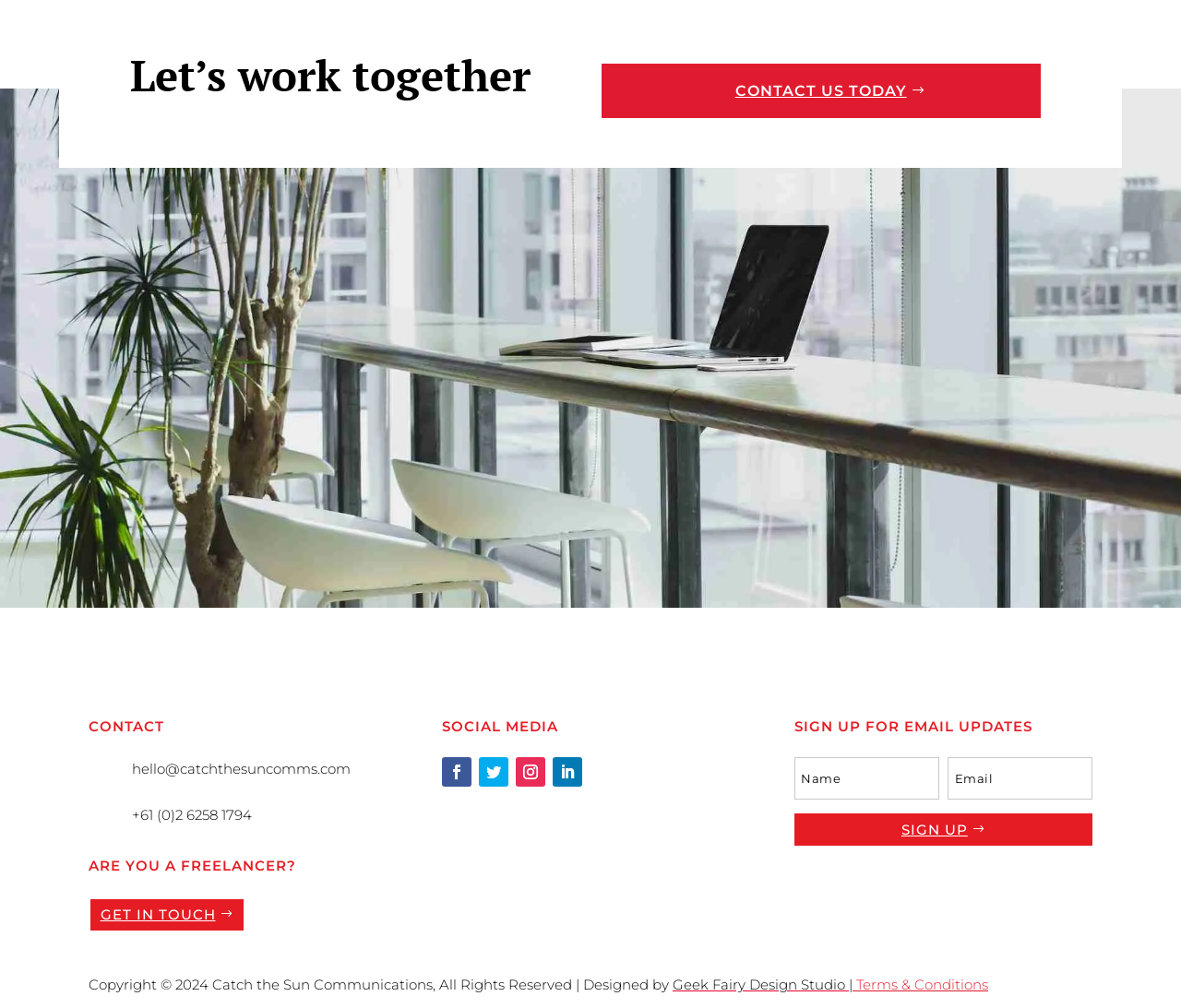Please identify the bounding box coordinates of the element that needs to be clicked to execute the following command: "Sign up for email updates". Provide the bounding box using four float numbers between 0 and 1, formatted as [left, top, right, bottom].

[0.673, 0.807, 0.925, 0.839]